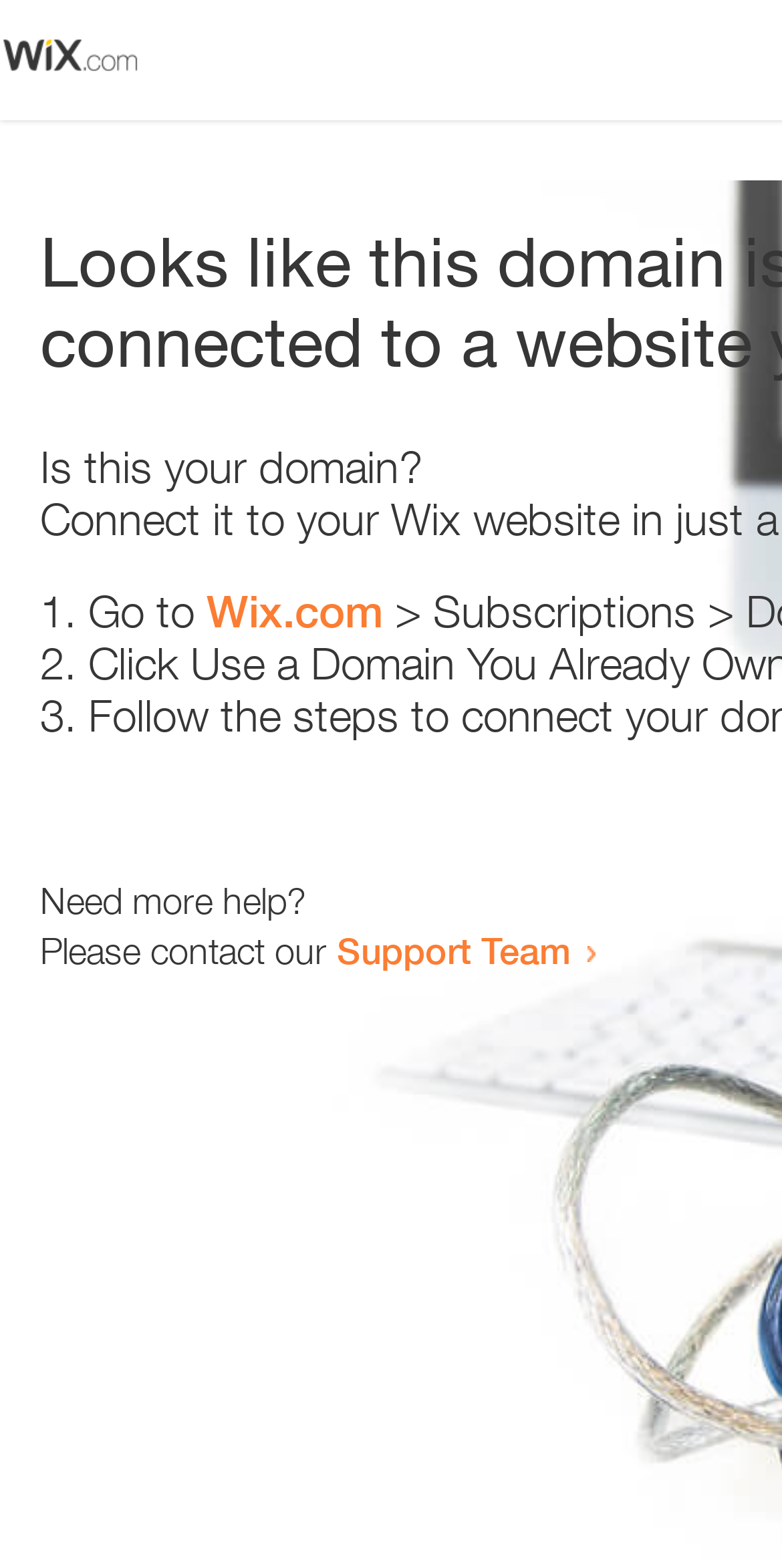What is the website mentioned in the first list item?
Give a one-word or short phrase answer based on the image.

Wix.com